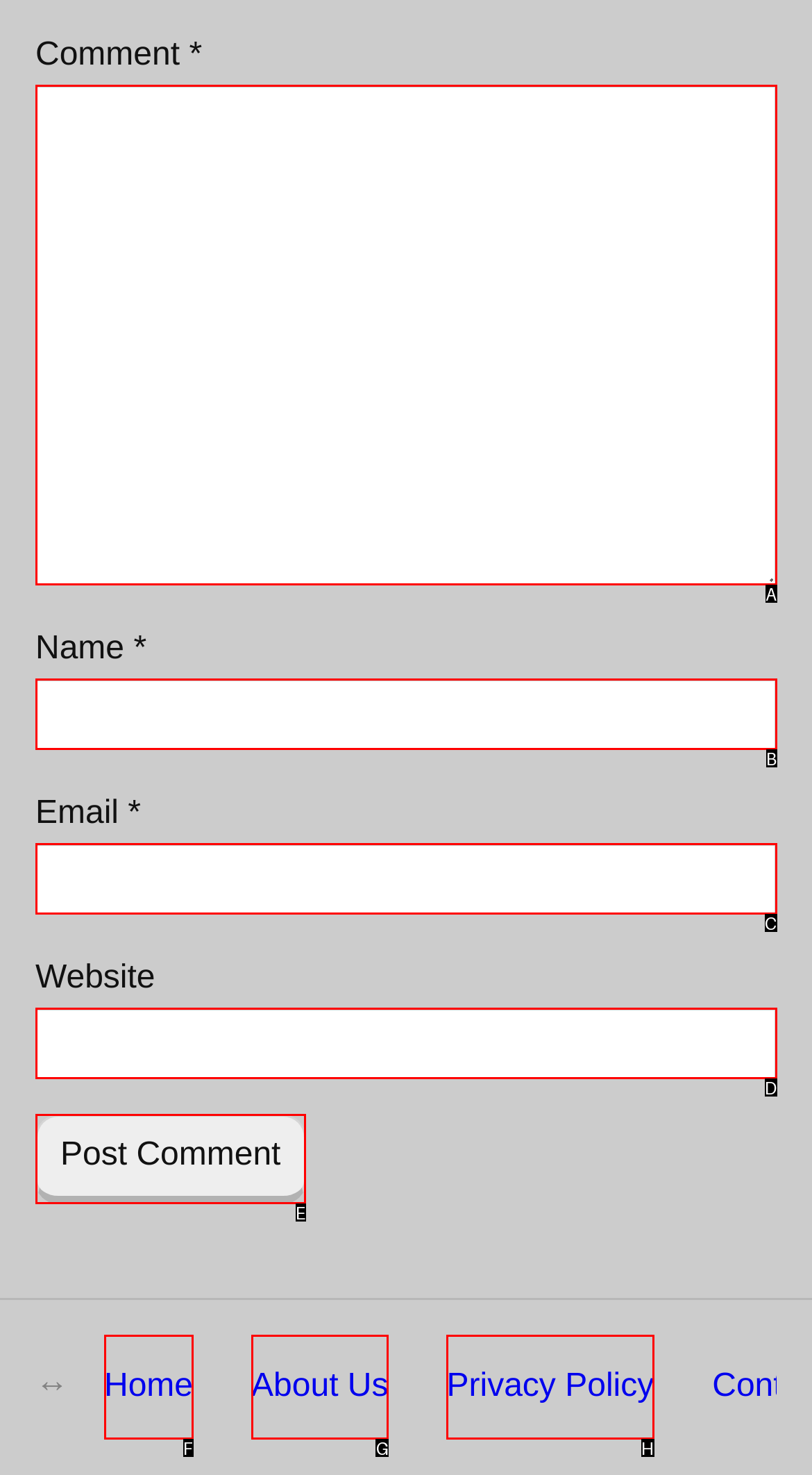From the given options, choose the HTML element that aligns with the description: name="submit" value="Post Comment". Respond with the letter of the selected element.

E